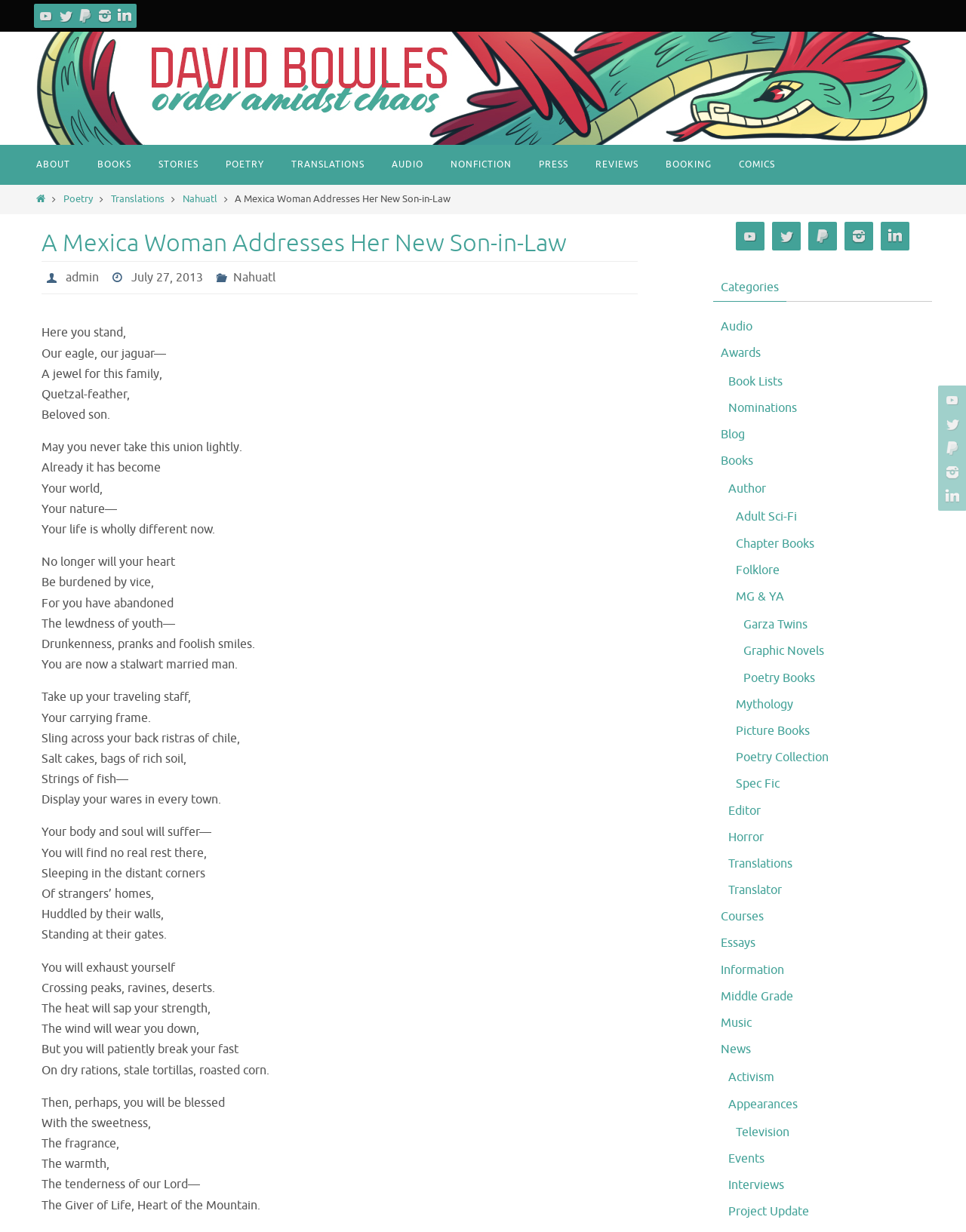Could you indicate the bounding box coordinates of the region to click in order to complete this instruction: "Read the poem".

[0.043, 0.157, 0.467, 0.167]